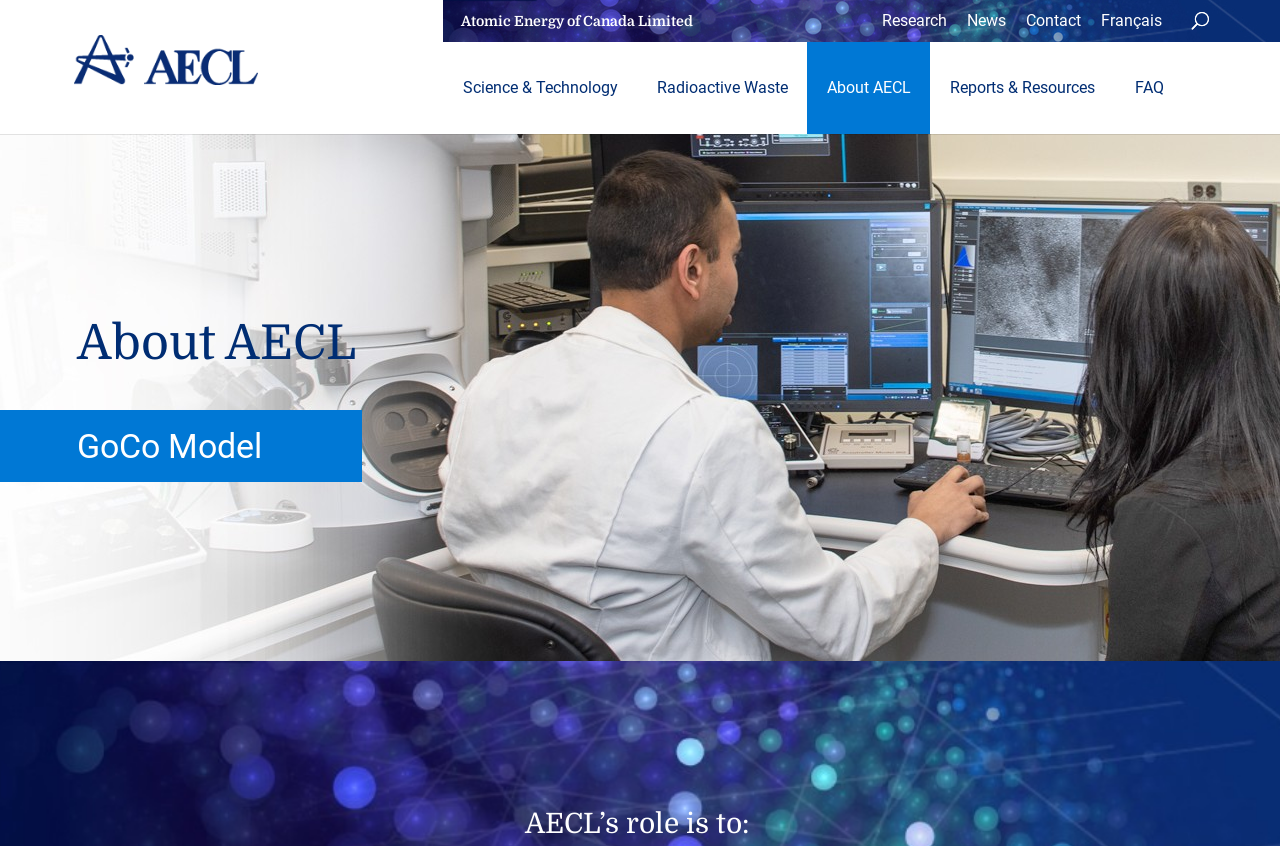Refer to the screenshot and give an in-depth answer to this question: How many secondary menu items are there?

The secondary menu items can be found in the generic element 'Secondary Menu' with a bounding box of [0.683, 0.0, 0.945, 0.05]. There are 4 link elements inside this generic element, which are 'Research', 'News', 'Contact', and 'Français'.